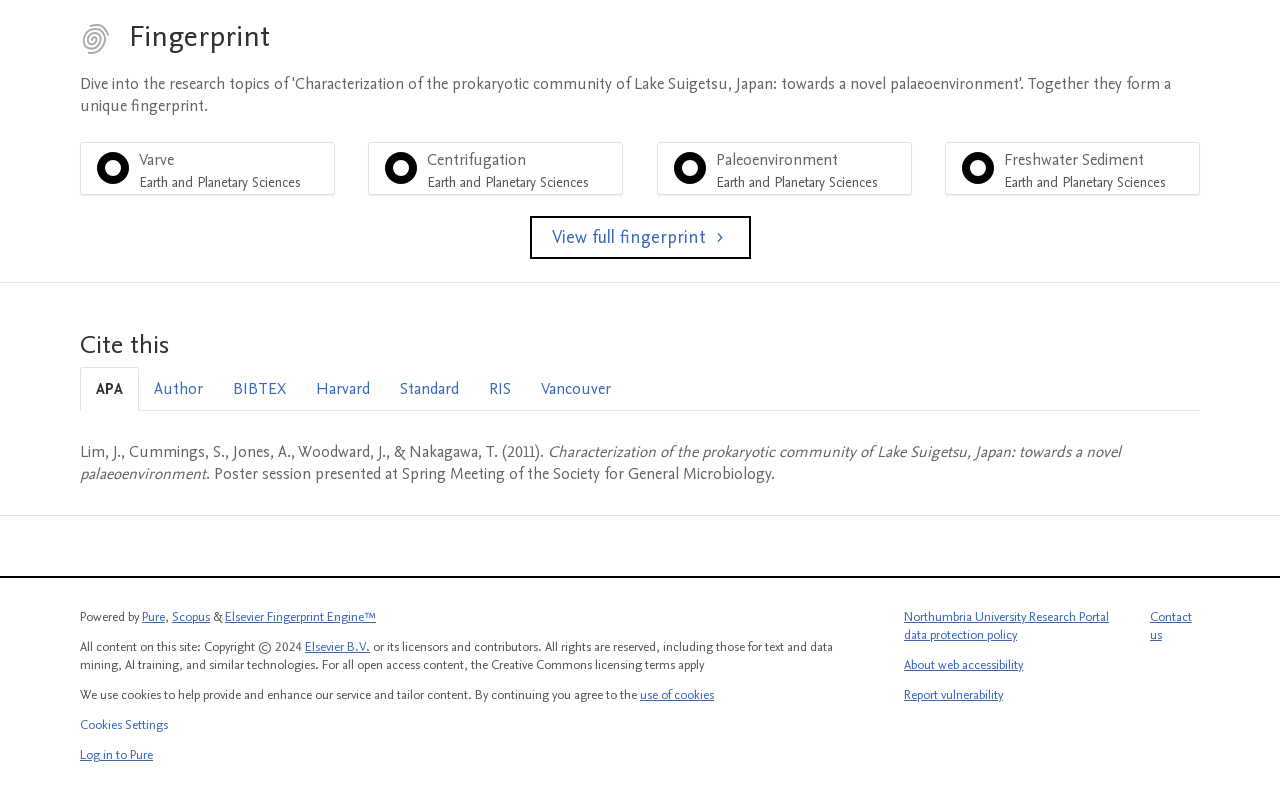Indicate the bounding box coordinates of the element that needs to be clicked to satisfy the following instruction: "View Admission". The coordinates should be four float numbers between 0 and 1, i.e., [left, top, right, bottom].

None